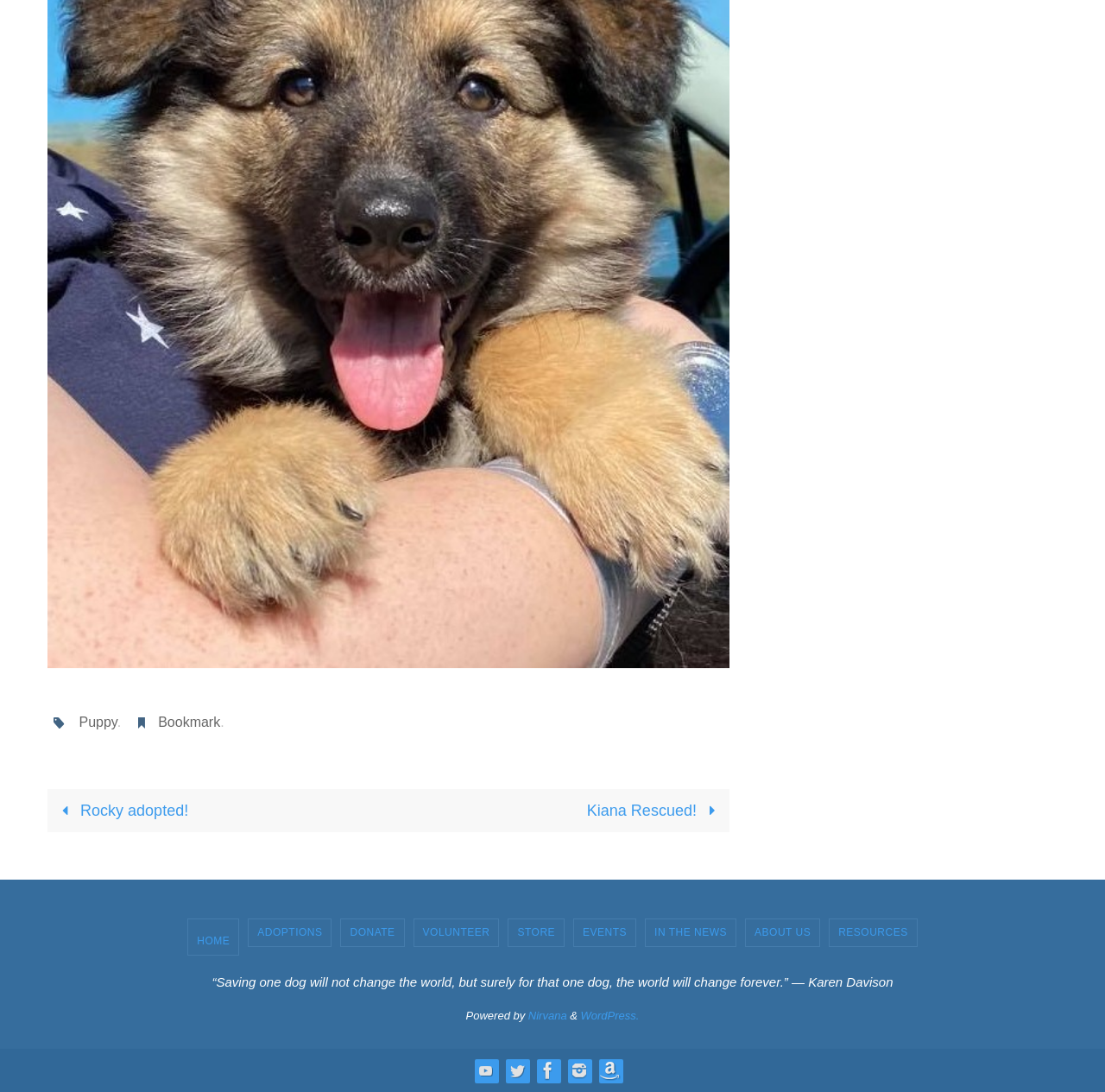Indicate the bounding box coordinates of the element that needs to be clicked to satisfy the following instruction: "Donate to the organization". The coordinates should be four float numbers between 0 and 1, i.e., [left, top, right, bottom].

[0.309, 0.842, 0.365, 0.866]